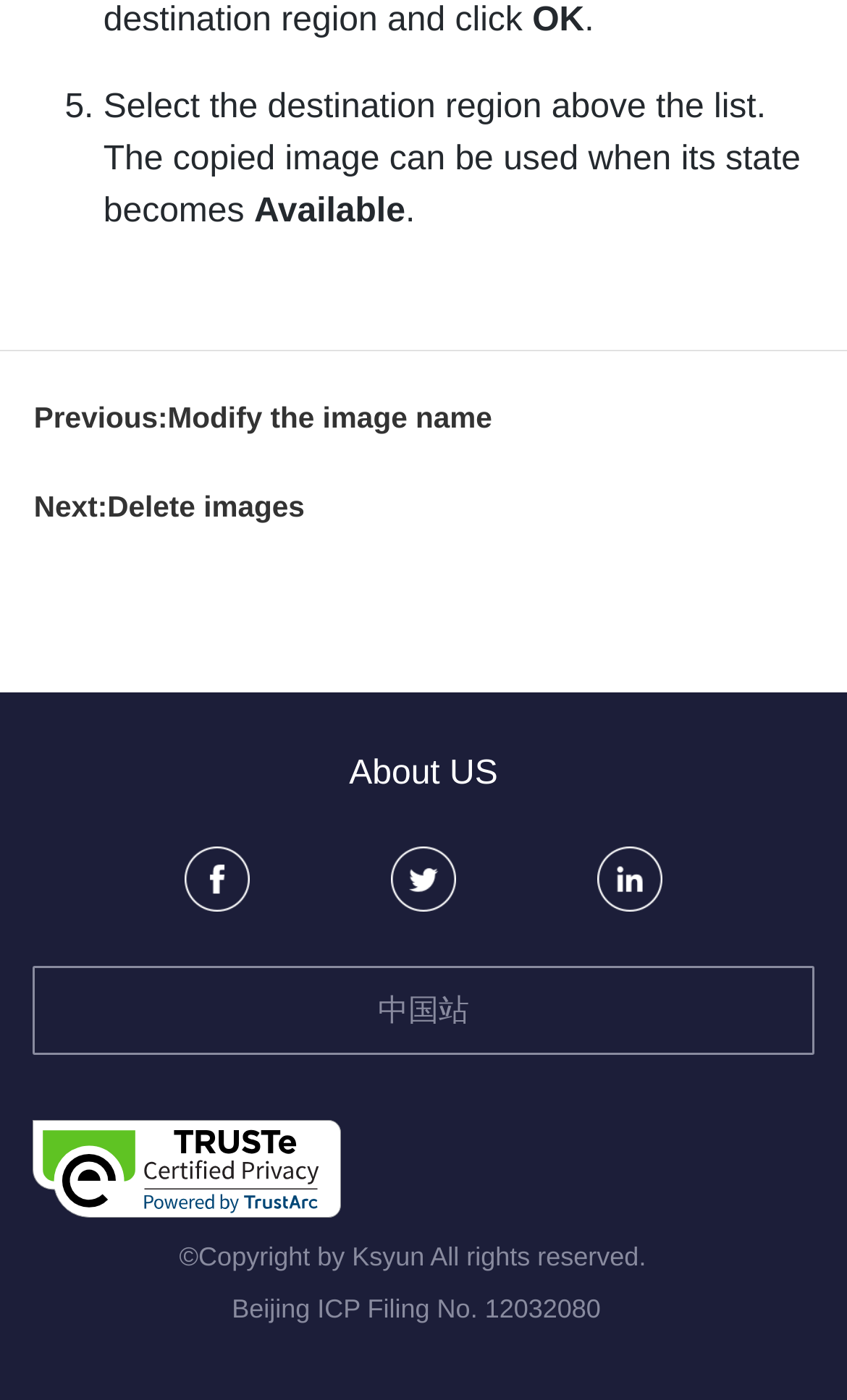Utilize the information from the image to answer the question in detail:
What is the purpose of selecting a destination region?

According to the text 'Select the destination region above the list. The copied image can be used when its state becomes', selecting a destination region is necessary to use the copied image.